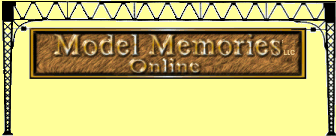Please answer the following query using a single word or phrase: 
What is the shape of the structure framing the banner?

Arch-like